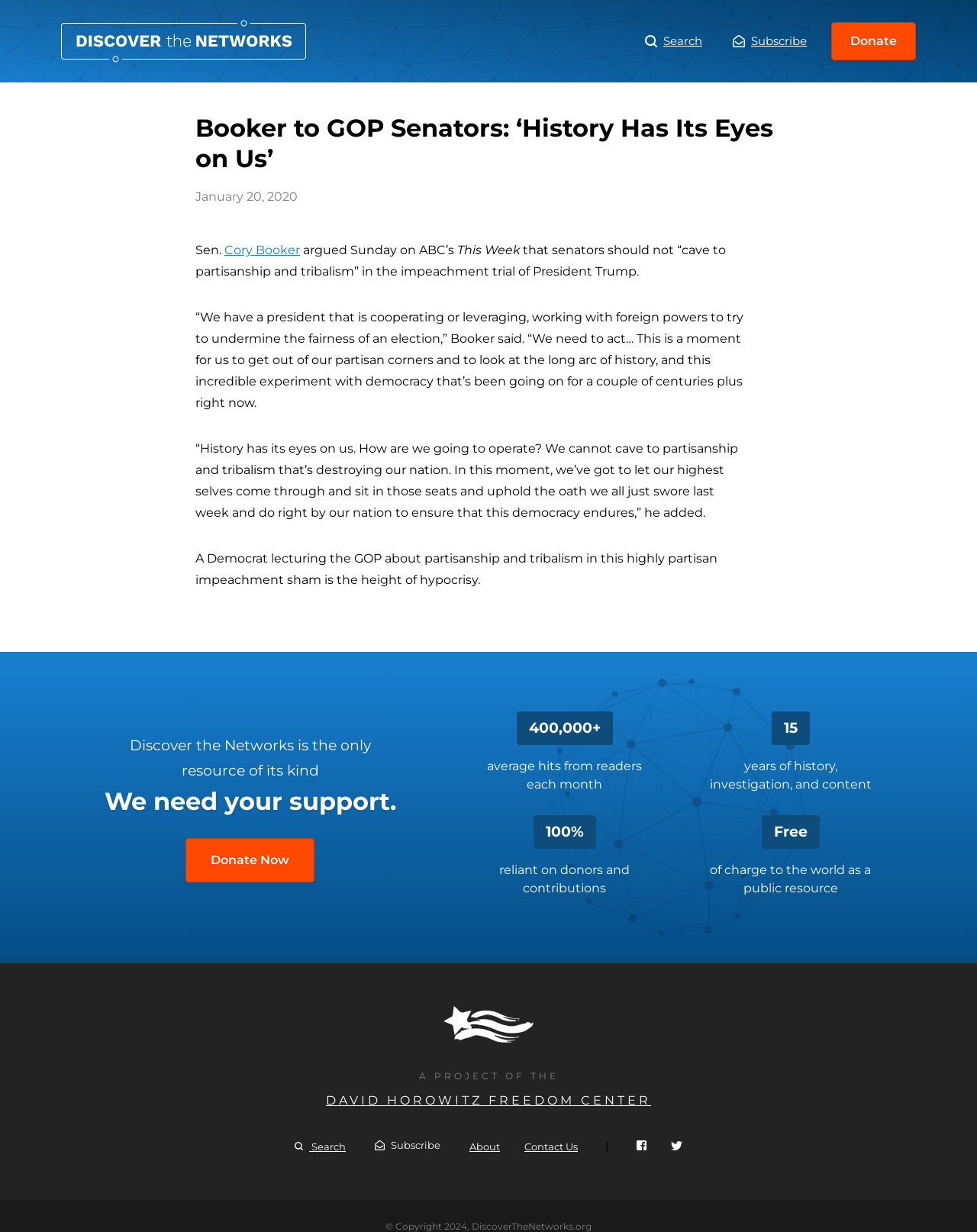Refer to the screenshot and answer the following question in detail:
What is the name of the organization behind this website?

The website is a project of the DAVID HOROWITZ FREEDOM CENTER, as indicated by the text 'A PROJECT OF THE DAVID HOROWITZ FREEDOM CENTER' at the bottom of the page.